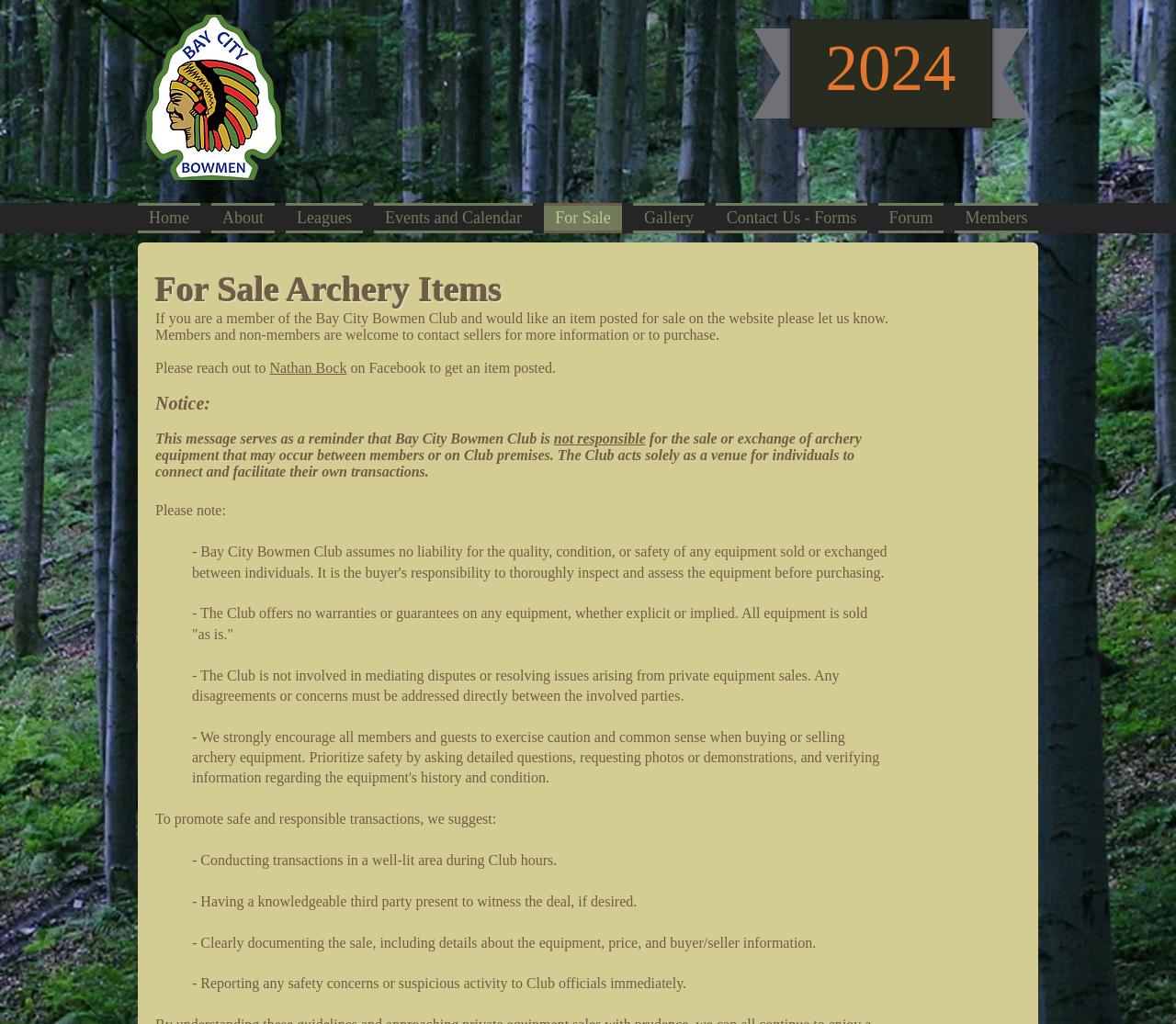Who should members contact to post an item for sale?
Please provide a single word or phrase as your answer based on the screenshot.

Nathan Bock on Facebook